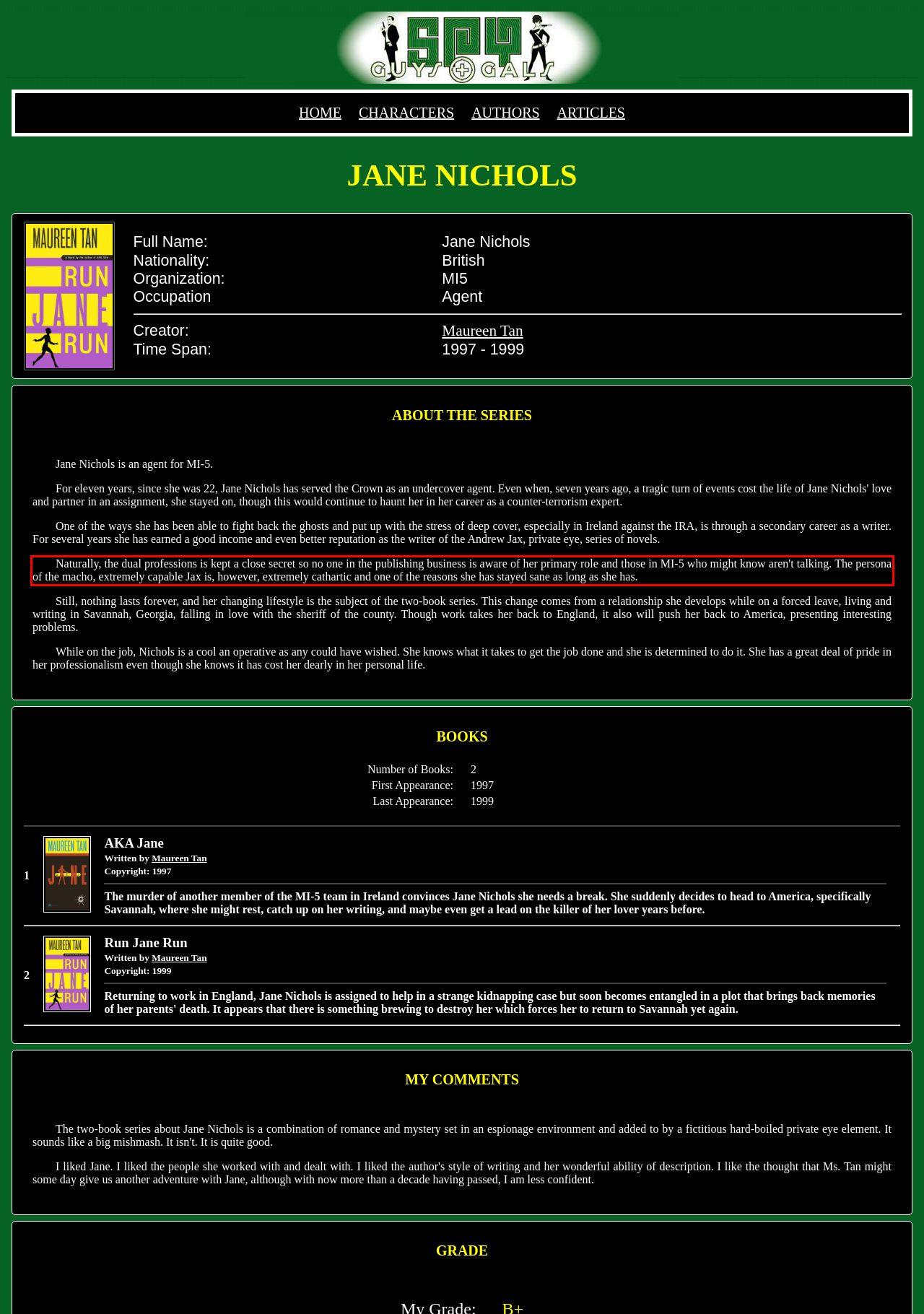Please take the screenshot of the webpage, find the red bounding box, and generate the text content that is within this red bounding box.

Naturally, the dual professions is kept a close secret so no one in the publishing business is aware of her primary role and those in MI-5 who might know aren't talking. The persona of the macho, extremely capable Jax is, however, extremely cathartic and one of the reasons she has stayed sane as long as she has.